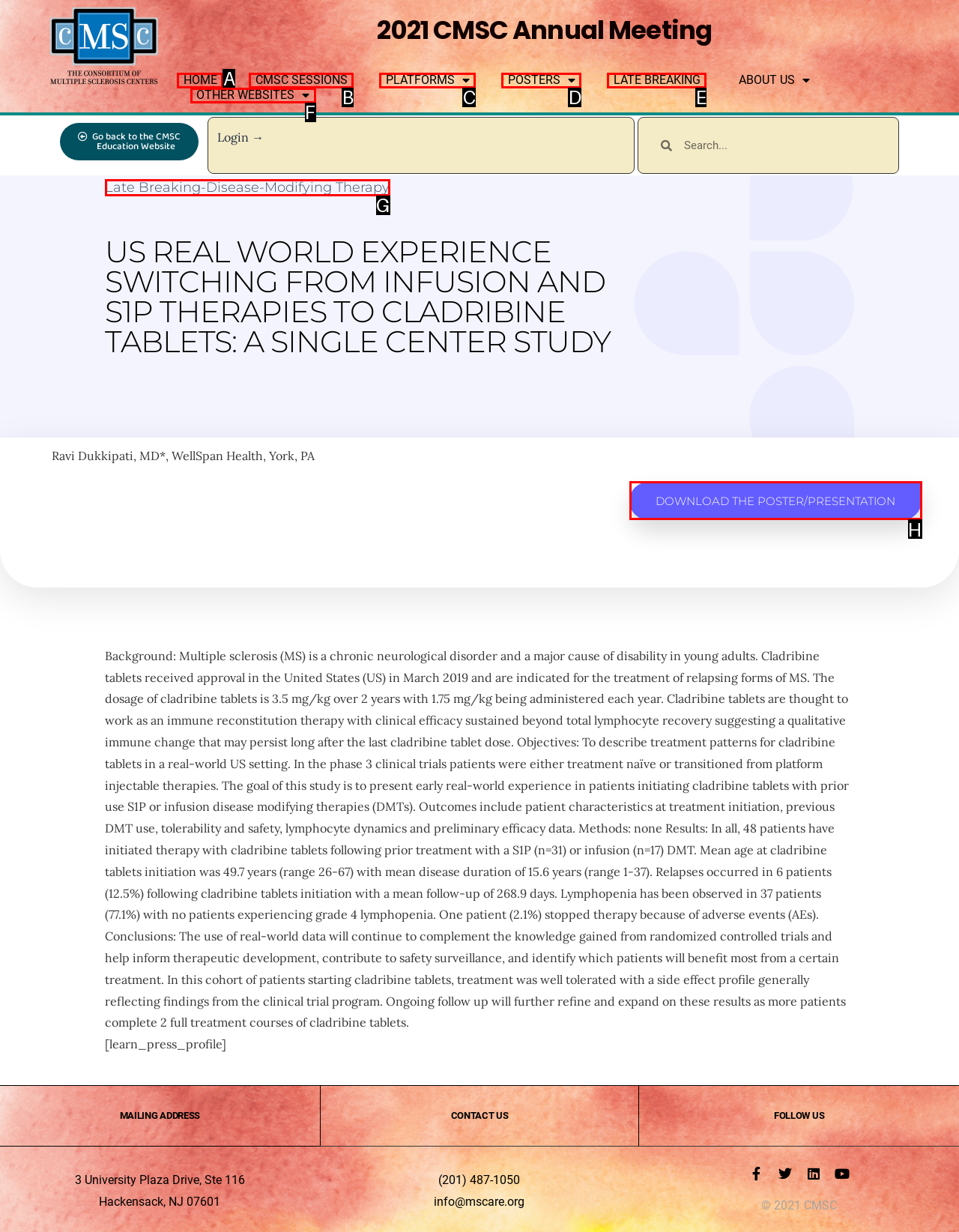Given the element description: CMSC Sessions
Pick the letter of the correct option from the list.

B